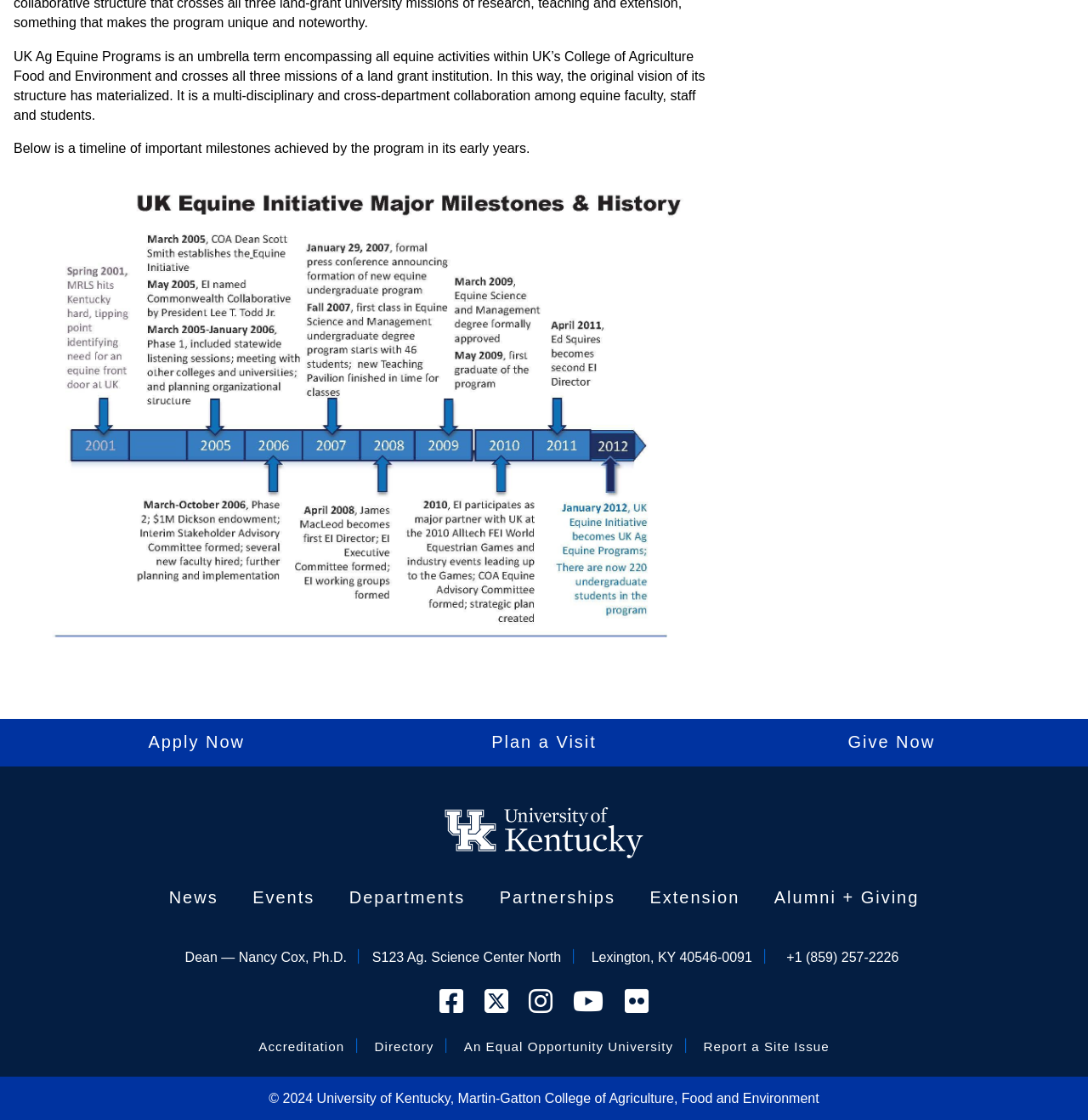Please identify the bounding box coordinates of the area that needs to be clicked to fulfill the following instruction: "Visit the Home page."

None